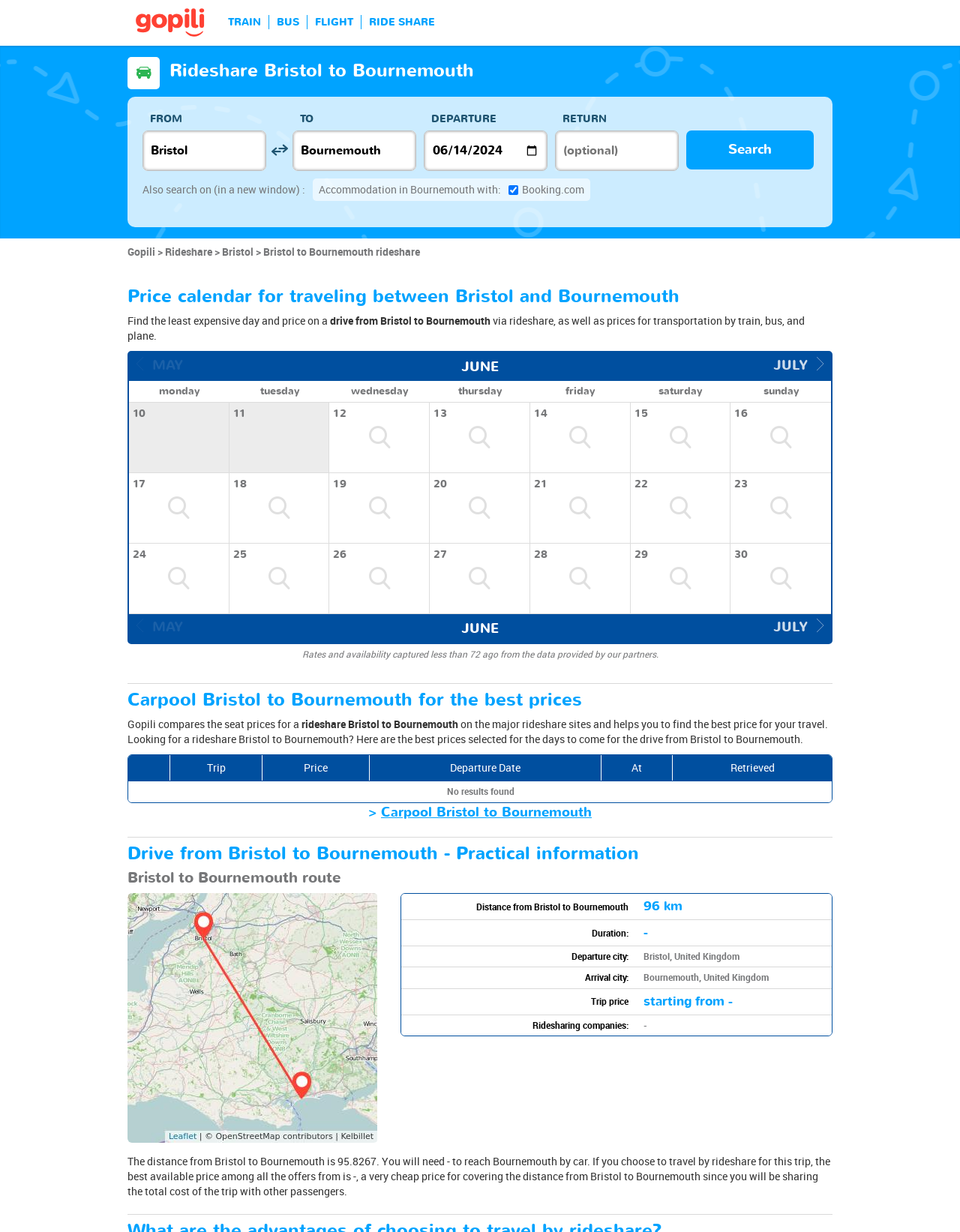Please study the image and answer the question comprehensively:
What is the default arrival city?

I determined the default arrival city by looking at the 'TO' field in the webpage, which has a textbox with the default value 'Bournemouth'.